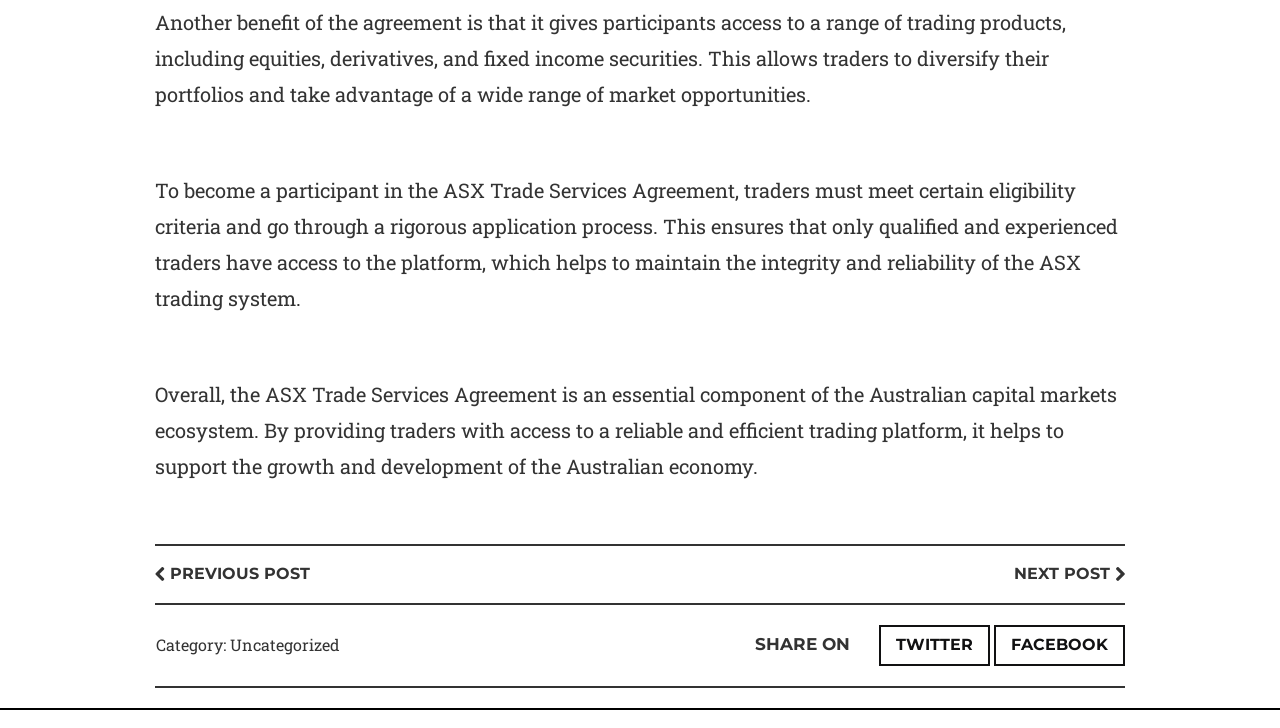Determine the bounding box coordinates for the UI element described. Format the coordinates as (top-left x, top-left y, bottom-right x, bottom-right y) and ensure all values are between 0 and 1. Element description: Twitter

[0.687, 0.858, 0.773, 0.914]